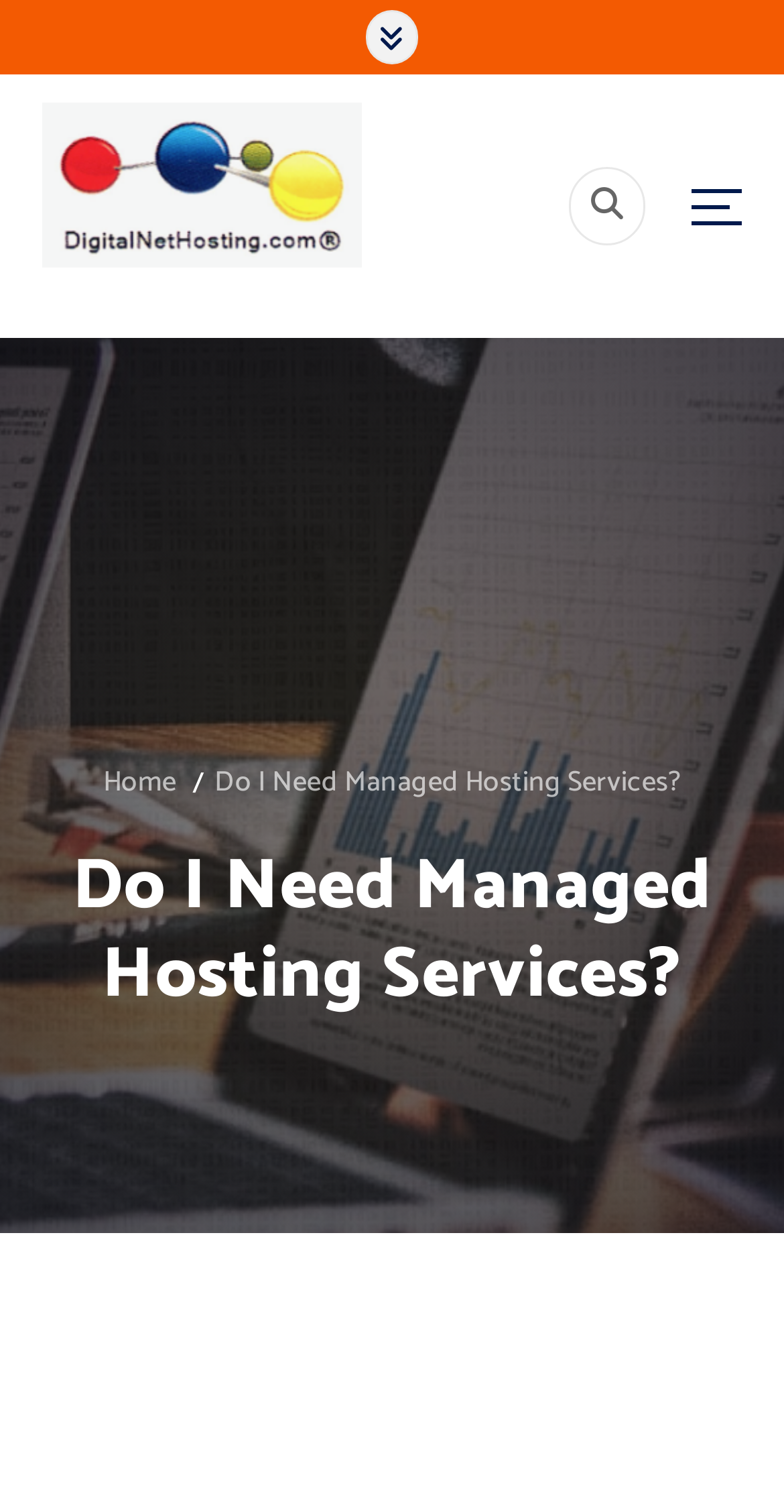What is the main topic of this webpage?
Examine the image and provide an in-depth answer to the question.

Based on the webpage's content, including the heading 'Do I Need Managed Hosting Services?' and the text 'Comprehensive Managed Services', it is clear that the main topic of this webpage is related to managed hosting services.